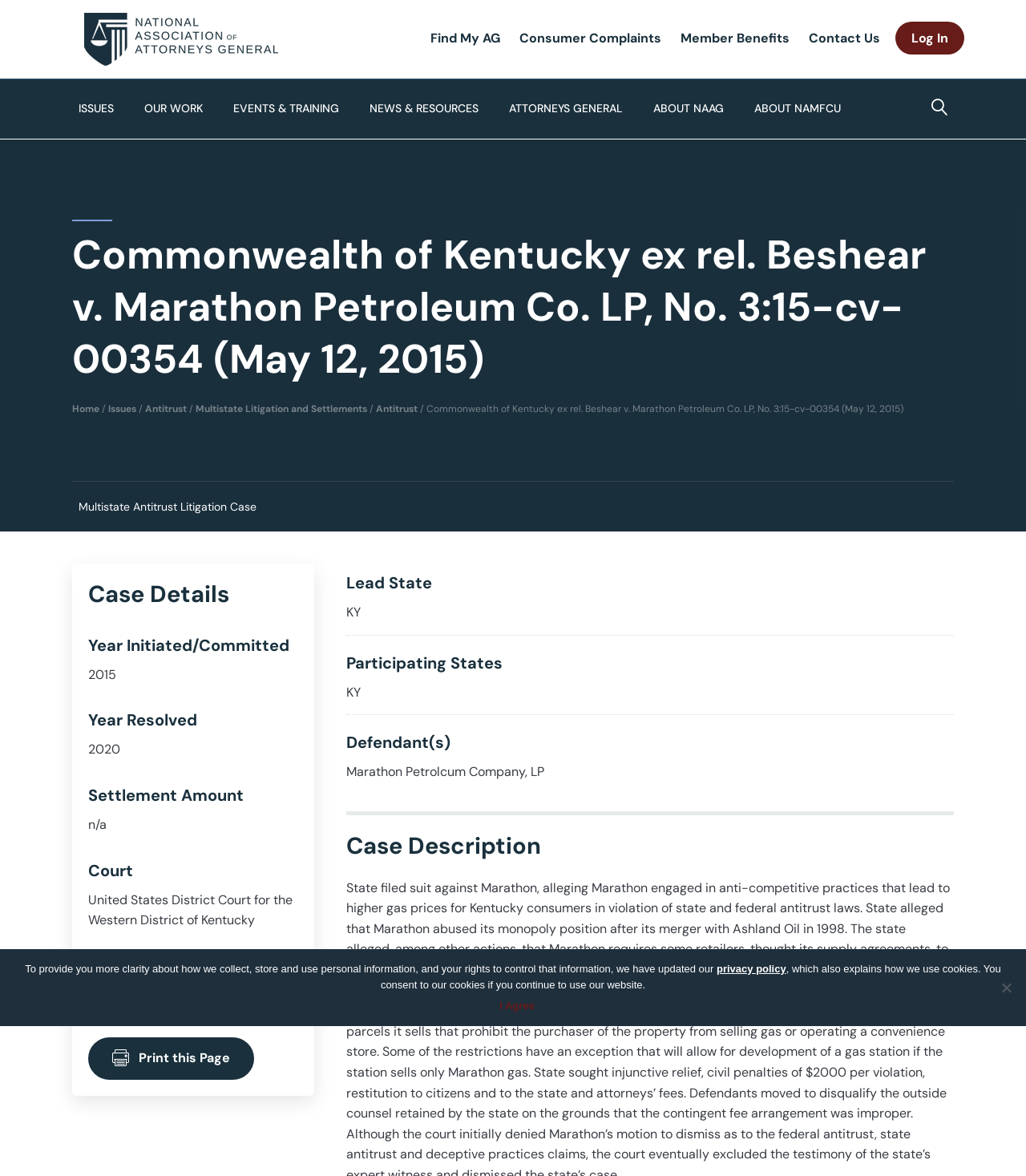Find and specify the bounding box coordinates that correspond to the clickable region for the instruction: "Go to Home".

[0.07, 0.342, 0.097, 0.353]